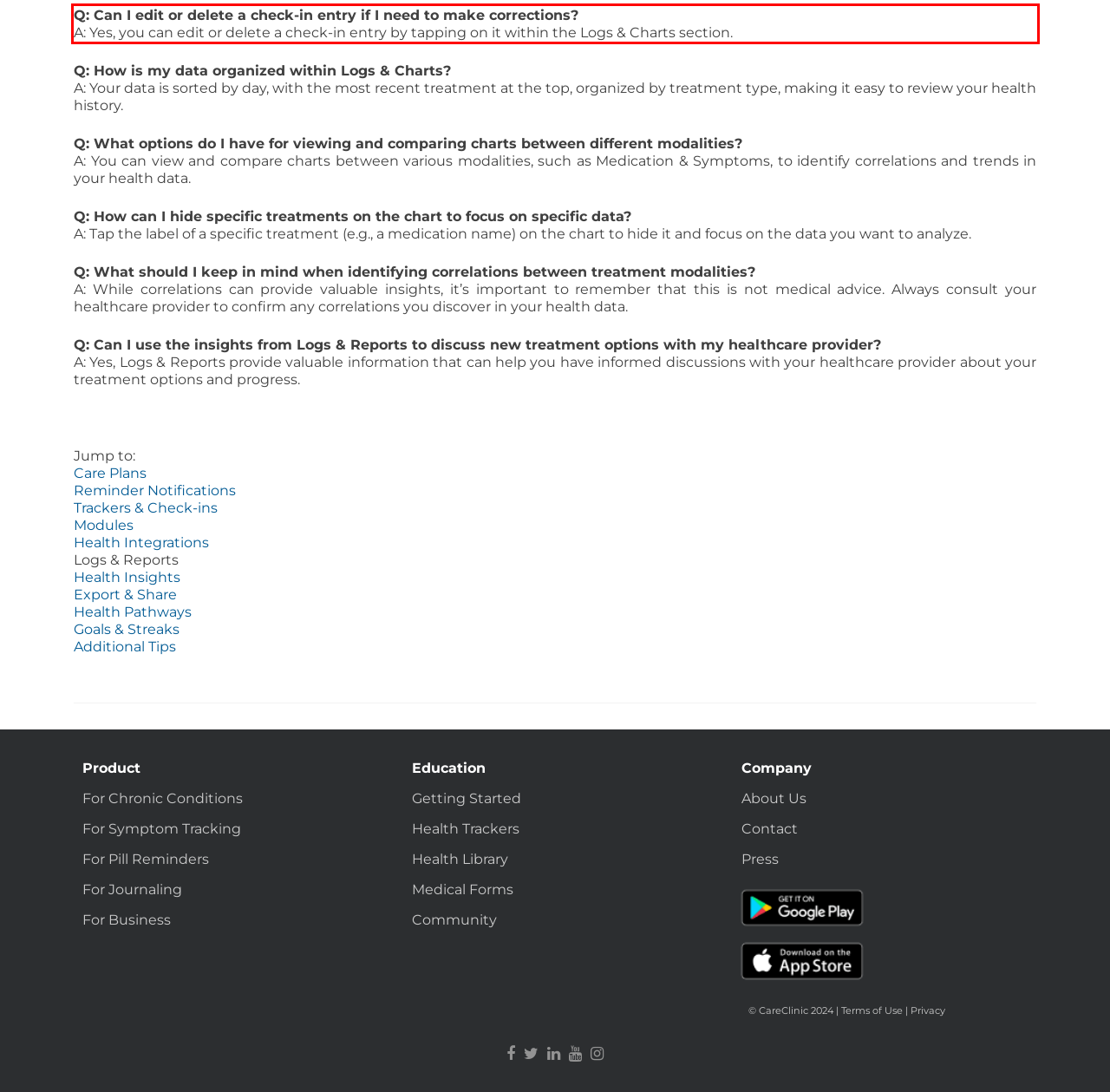You are presented with a webpage screenshot featuring a red bounding box. Perform OCR on the text inside the red bounding box and extract the content.

Q: Can I edit or delete a check-in entry if I need to make corrections? A: Yes, you can edit or delete a check-in entry by tapping on it within the Logs & Charts section.